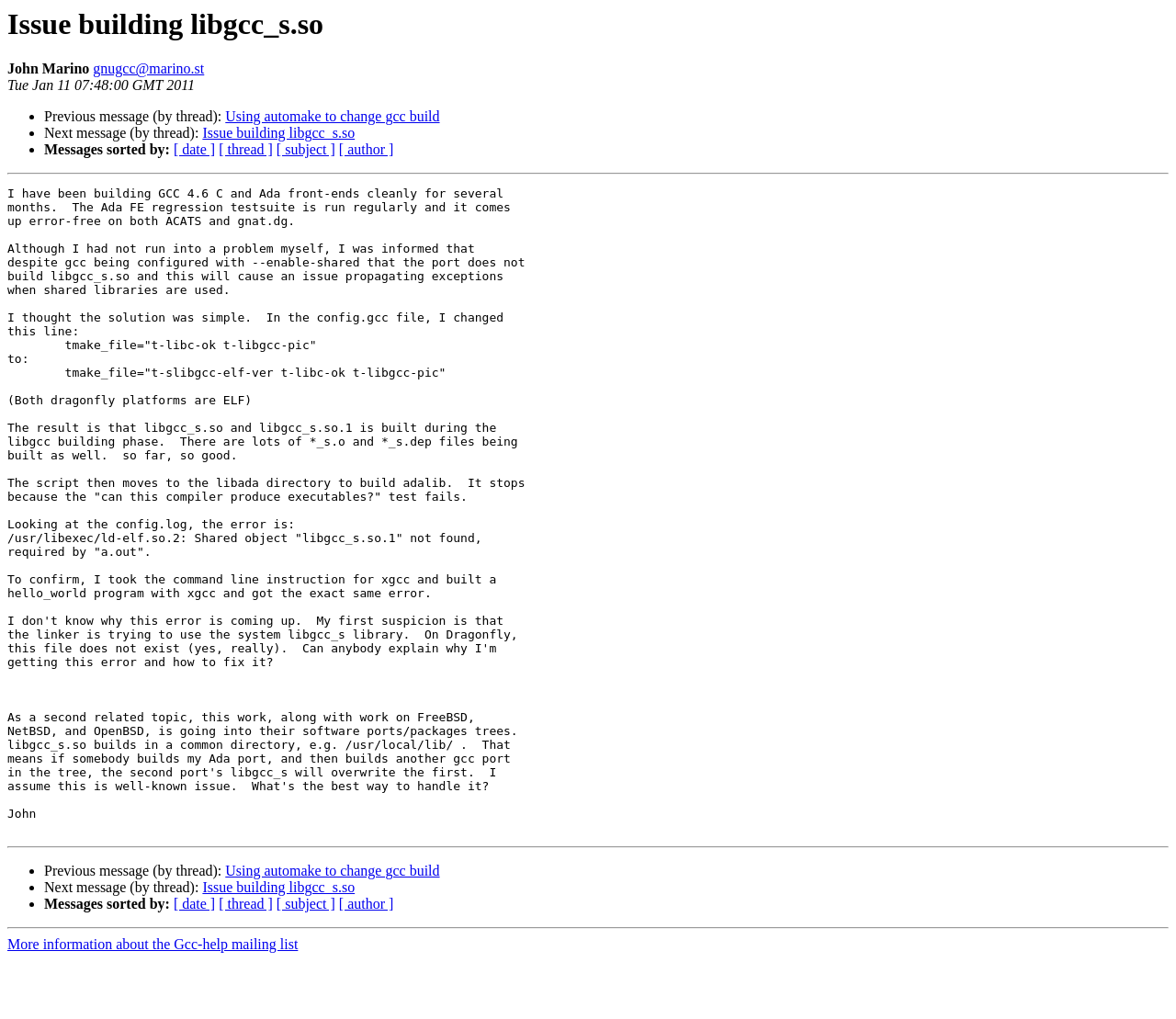Find the bounding box coordinates of the element to click in order to complete the given instruction: "View issue building libgcc_s.so."

[0.172, 0.863, 0.302, 0.879]